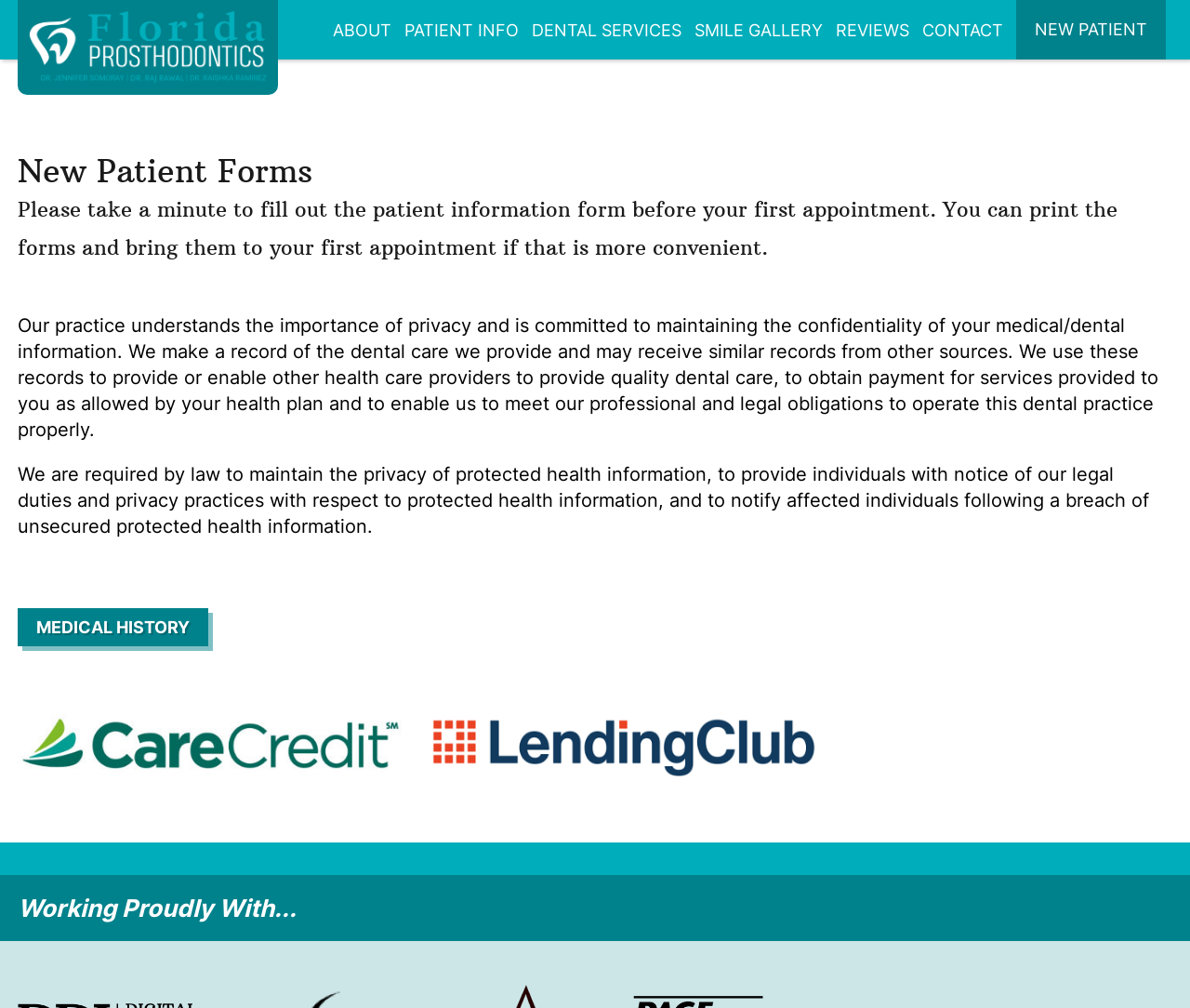Can you identify the bounding box coordinates of the clickable region needed to carry out this instruction: 'Click the NEW PATIENT link'? The coordinates should be four float numbers within the range of 0 to 1, stated as [left, top, right, bottom].

[0.854, 0.0, 0.98, 0.059]